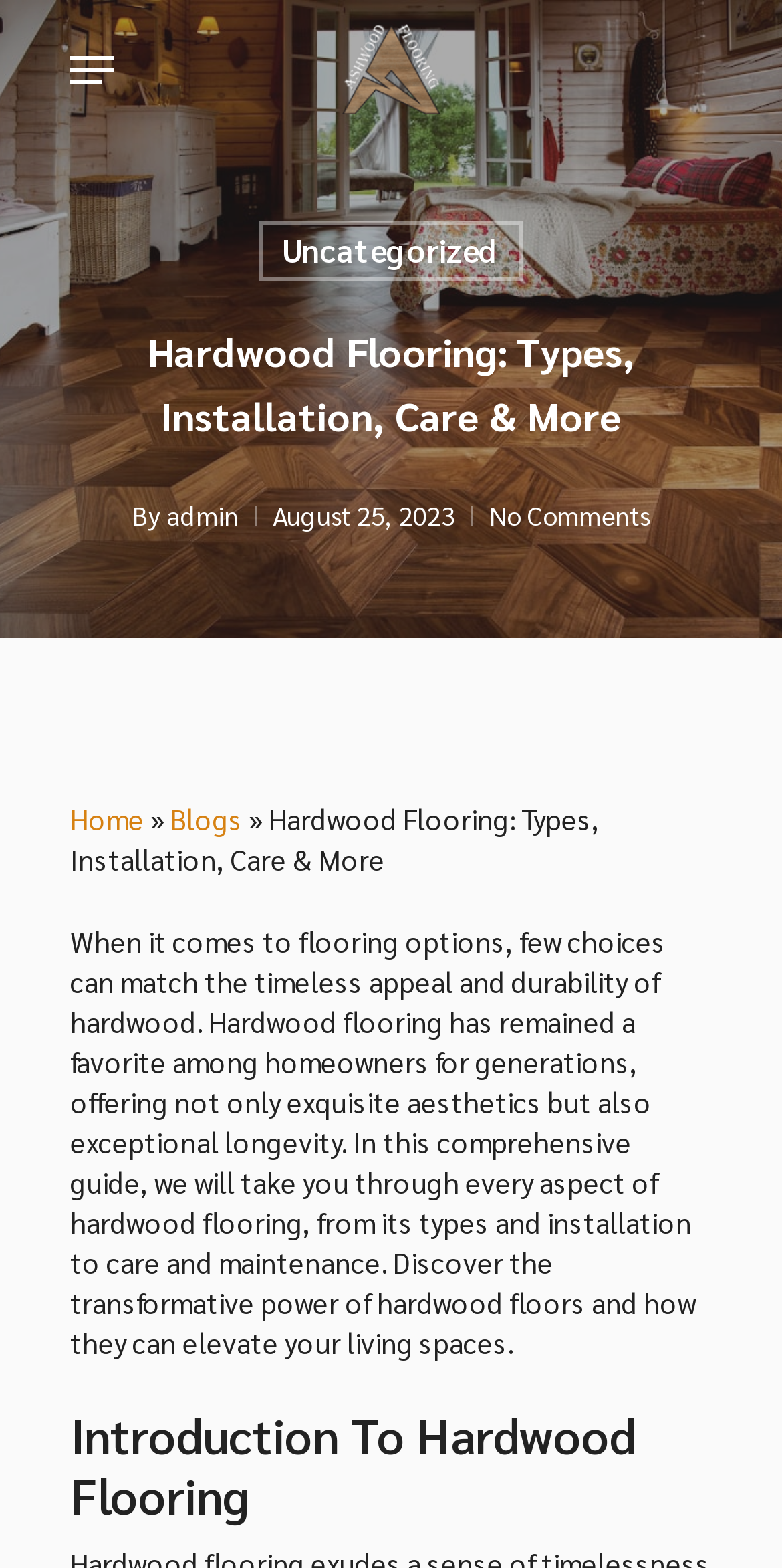Answer the question with a brief word or phrase:
What type of flooring is discussed on this webpage?

Hardwood flooring